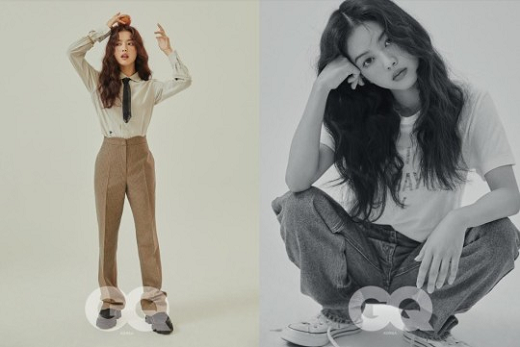Answer the question using only a single word or phrase: 
What is the tone of the image?

Monochromatic